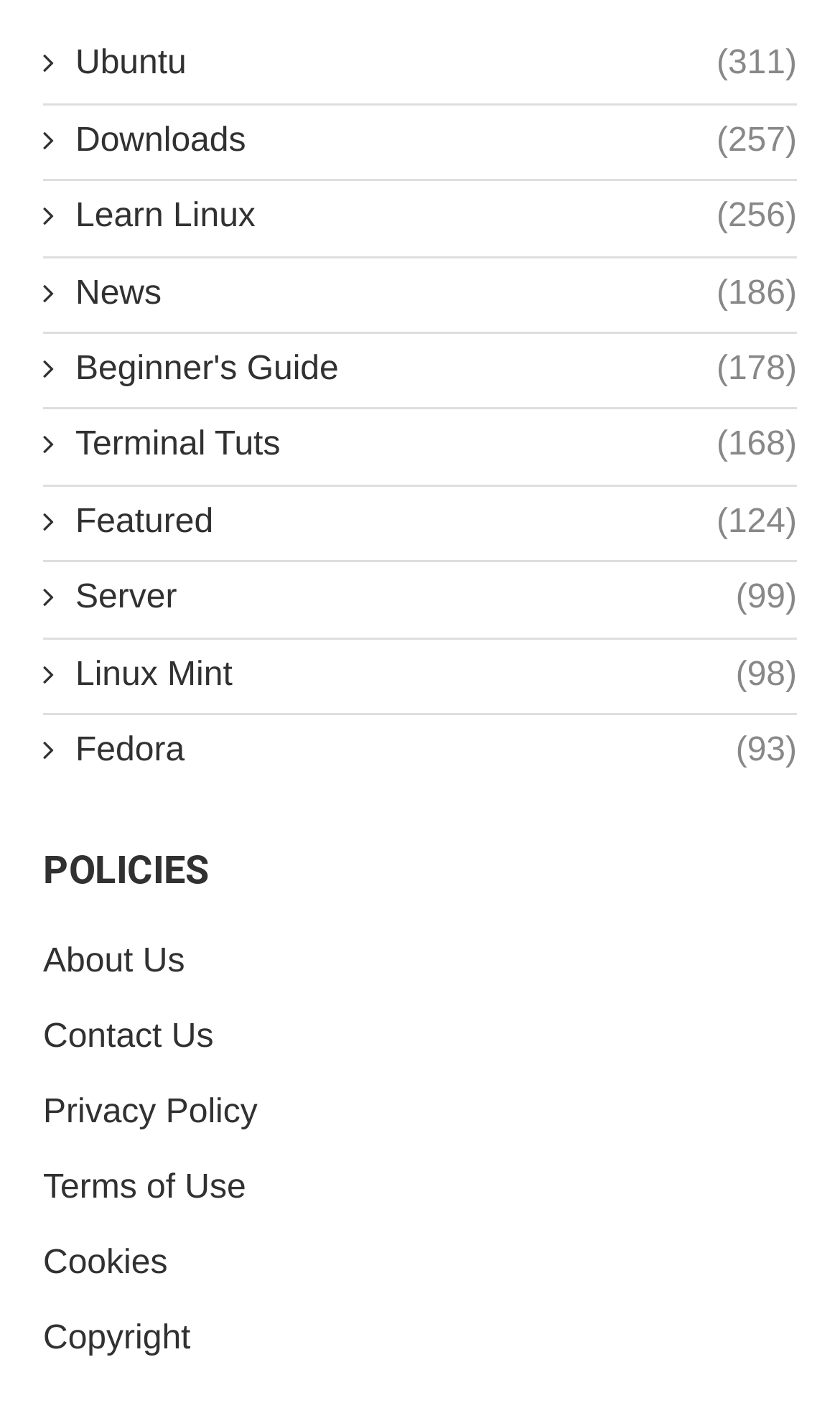How many links are there on the bottom section of the webpage?
Based on the screenshot, provide a one-word or short-phrase response.

6